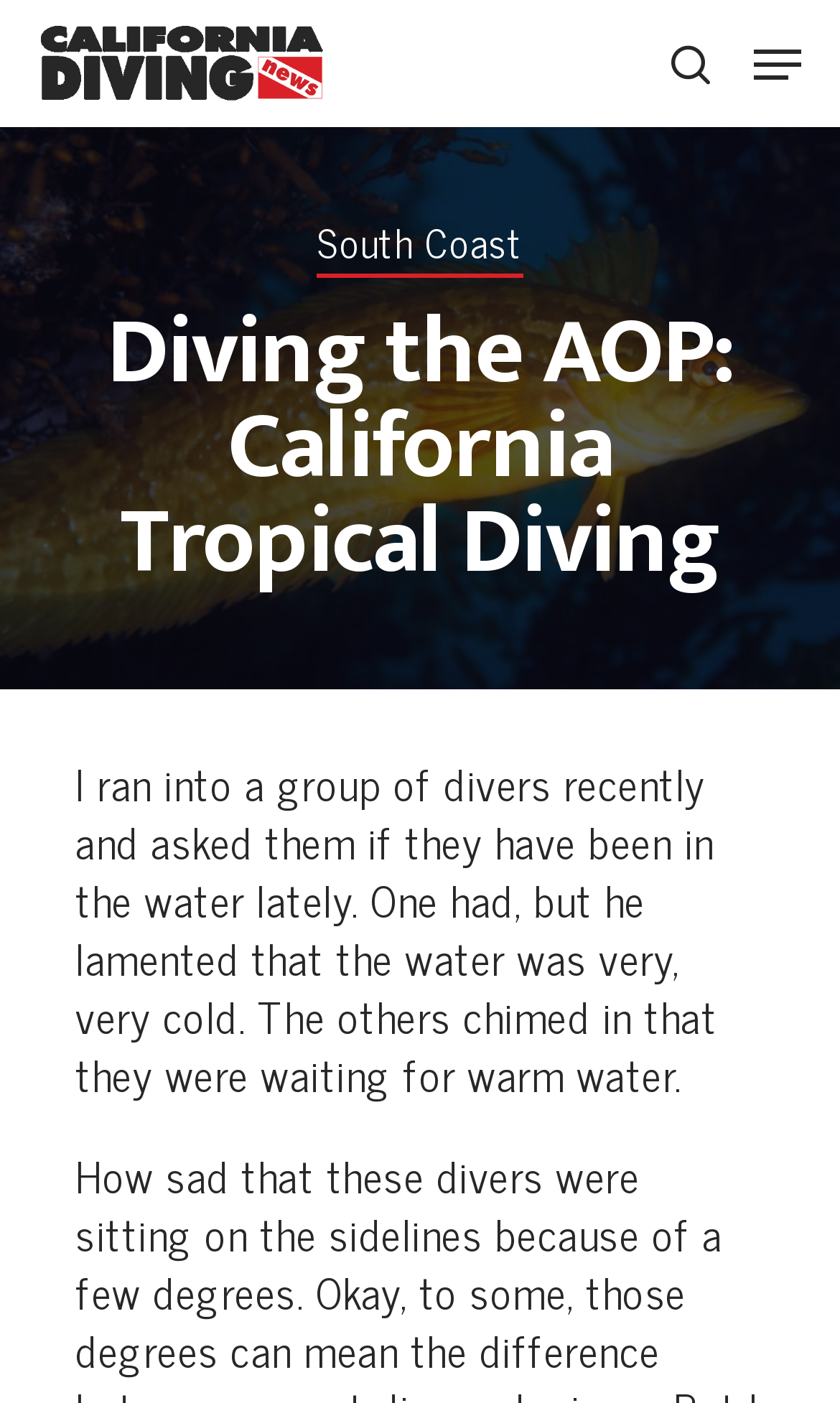Using the given description, provide the bounding box coordinates formatted as (top-left x, top-left y, bottom-right x, bottom-right y), with all values being floating point numbers between 0 and 1. Description: Hunting and Gathering

[0.682, 0.551, 0.937, 0.628]